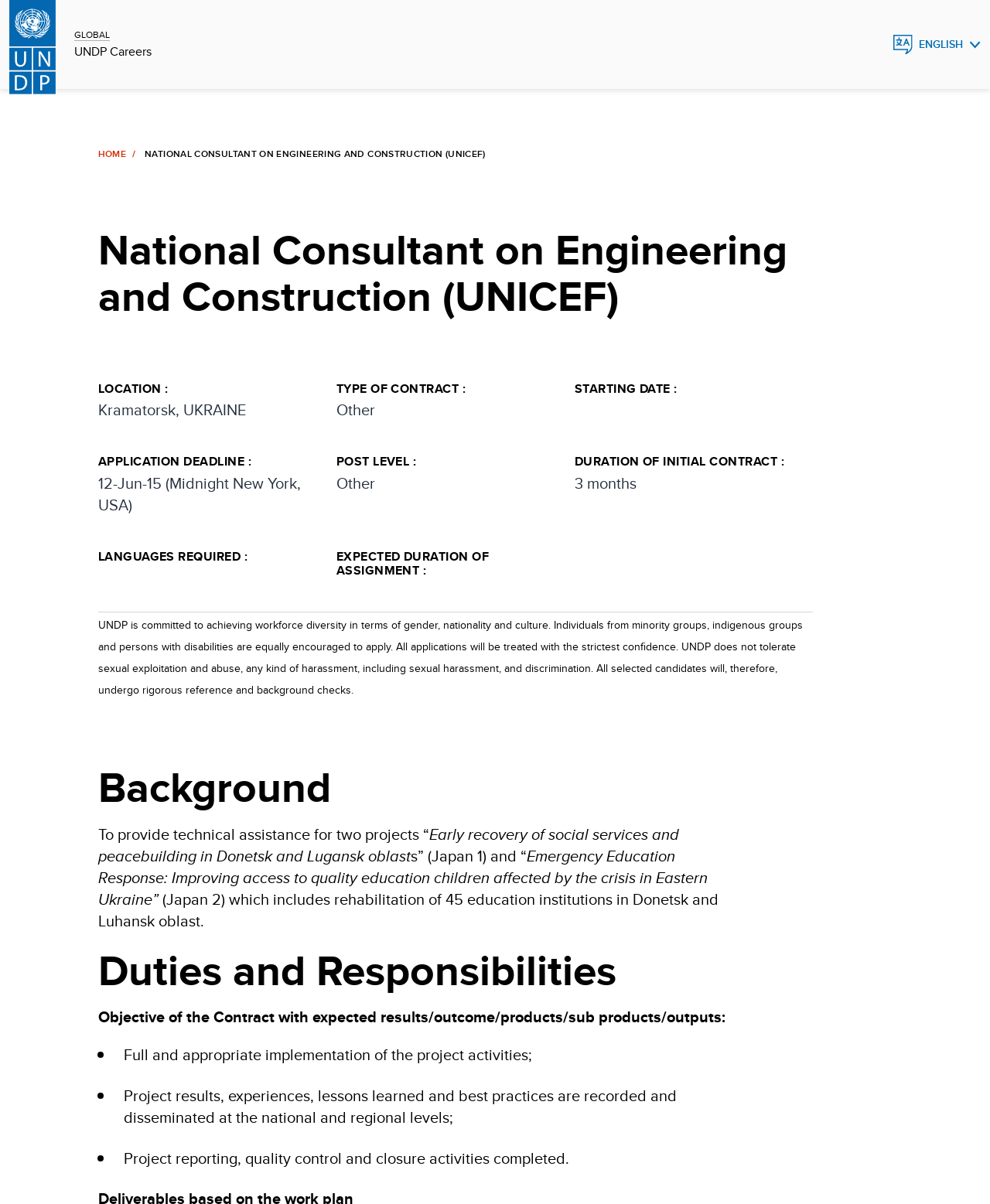Answer the question briefly using a single word or phrase: 
What is the type of contract?

Other